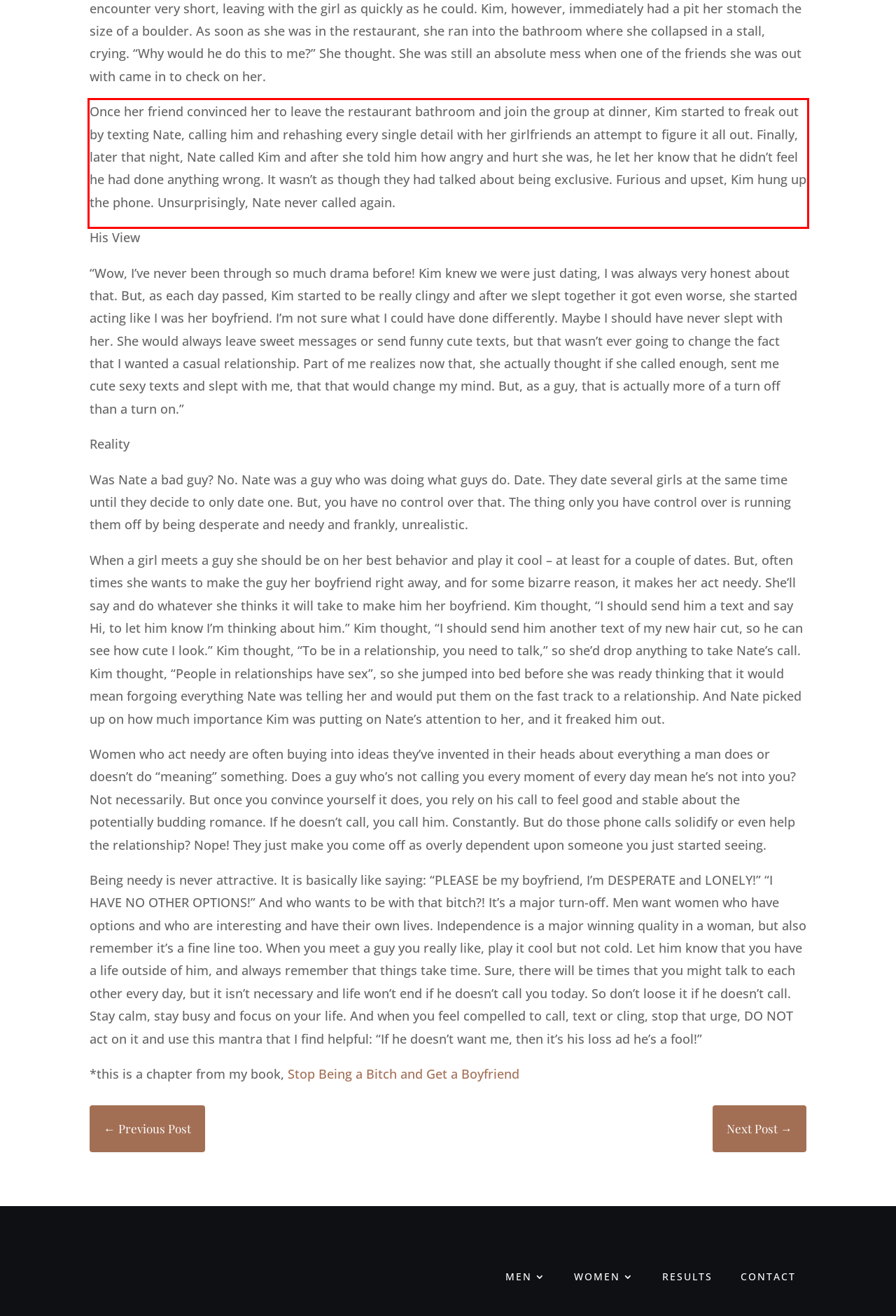Identify and extract the text within the red rectangle in the screenshot of the webpage.

Once her friend convinced her to leave the restaurant bathroom and join the group at dinner, Kim started to freak out by texting Nate, calling him and rehashing every single detail with her girlfriends an attempt to figure it all out. Finally, later that night, Nate called Kim and after she told him how angry and hurt she was, he let her know that he didn’t feel he had done anything wrong. It wasn’t as though they had talked about being exclusive. Furious and upset, Kim hung up the phone. Unsurprisingly, Nate never called again.